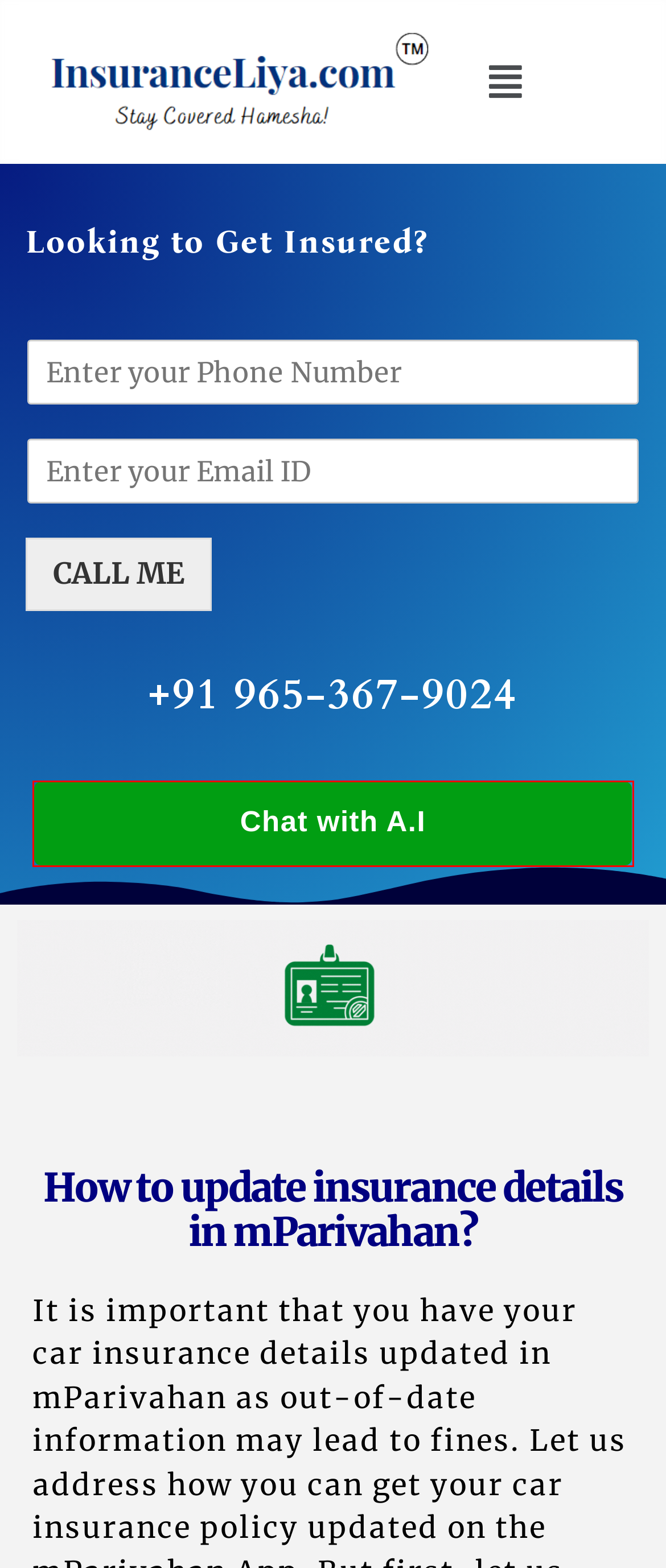You are given a screenshot of a webpage with a red rectangle bounding box. Choose the best webpage description that matches the new webpage after clicking the element in the bounding box. Here are the candidates:
A. Difference Between Individual And Family Health Insurance Plans
B. Terms Of Service - InsuranceLiya.com
C. Commercial Motor Insurance (Meaning, Types, and More)
D. Privacy Policy - InsuranceLiya.com
E. Comprehensive insurance vs third party insurance (Meaning & Differences)
F. InsuranceLiya A.I Chatbot - India's first A.I powered insurance chat
G. Calculators and Tools - InsuranceLiya.com
H. Health Insurance Vs Accident Insurance (Know the Difference) - InsuranceLiya.com

F